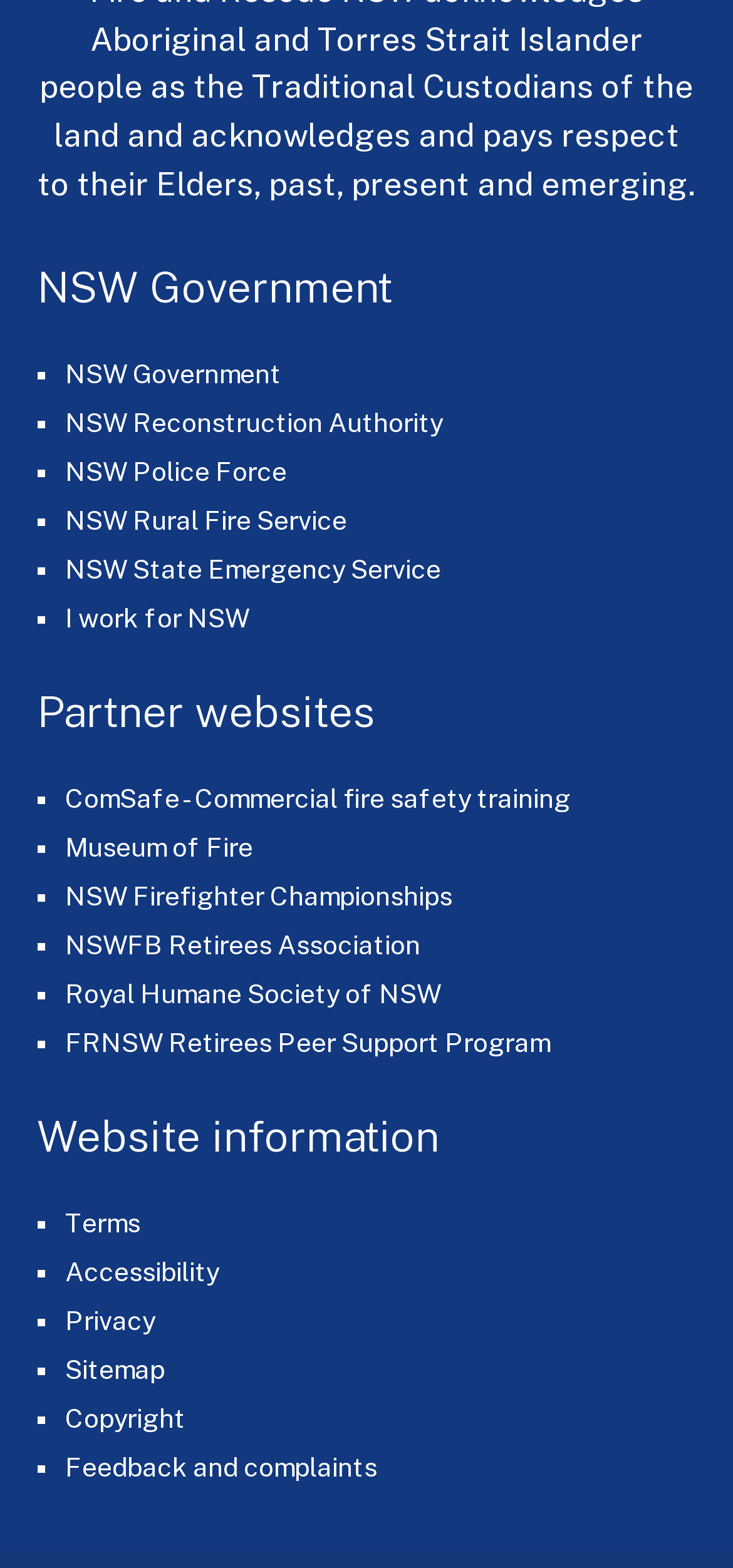How many links are under 'Website information'?
Based on the image, answer the question with as much detail as possible.

I counted the number of links under the 'Website information' heading, which are 'Terms', 'Accessibility', 'Privacy', 'Sitemap', 'Copyright', and 'Feedback and complaints', totaling 6 links.